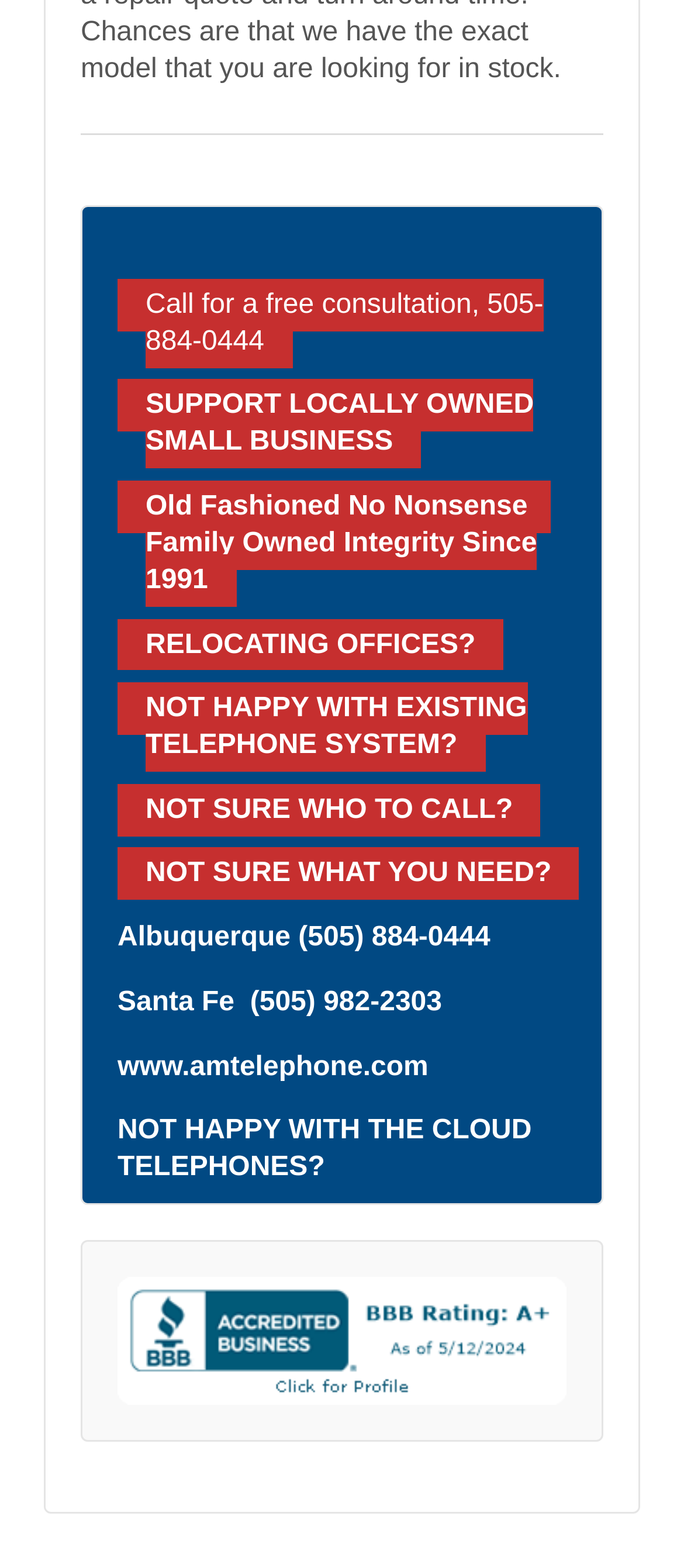Determine the bounding box coordinates of the section I need to click to execute the following instruction: "Visit the support locally owned small business page". Provide the coordinates as four float numbers between 0 and 1, i.e., [left, top, right, bottom].

[0.213, 0.242, 0.78, 0.299]